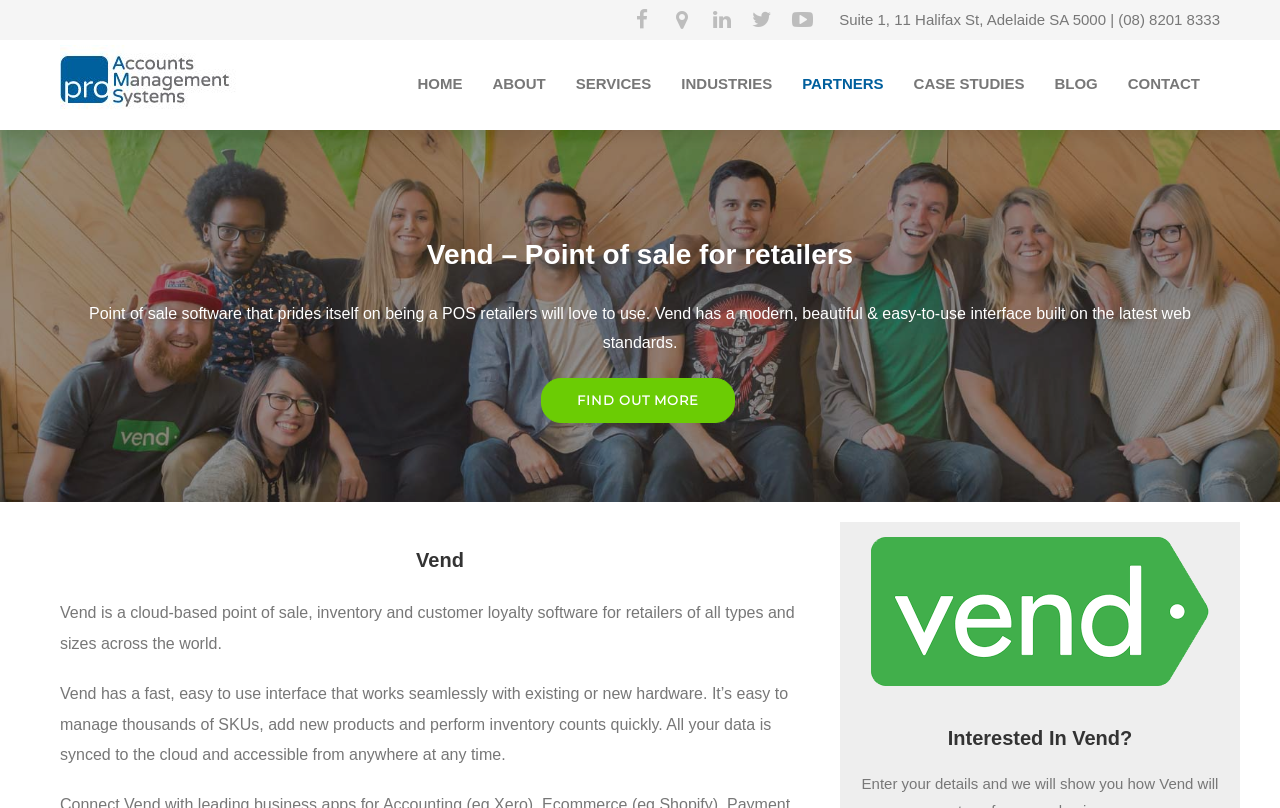What can Vend be used for?
Use the screenshot to answer the question with a single word or phrase.

Managing thousands of SKUs, adding new products, and performing inventory counts